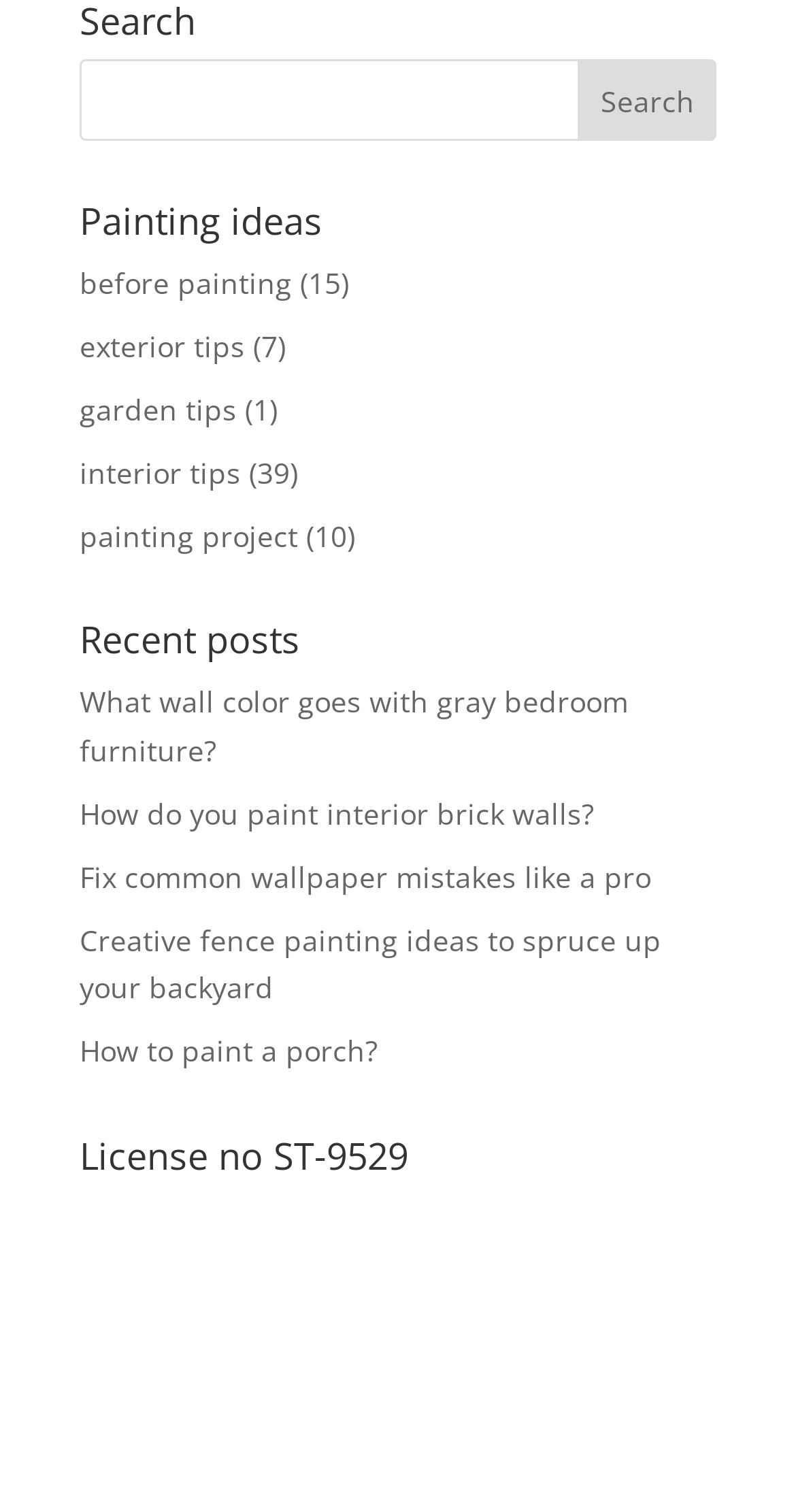Please identify the bounding box coordinates of the element's region that I should click in order to complete the following instruction: "Read about before painting". The bounding box coordinates consist of four float numbers between 0 and 1, i.e., [left, top, right, bottom].

[0.1, 0.175, 0.367, 0.2]